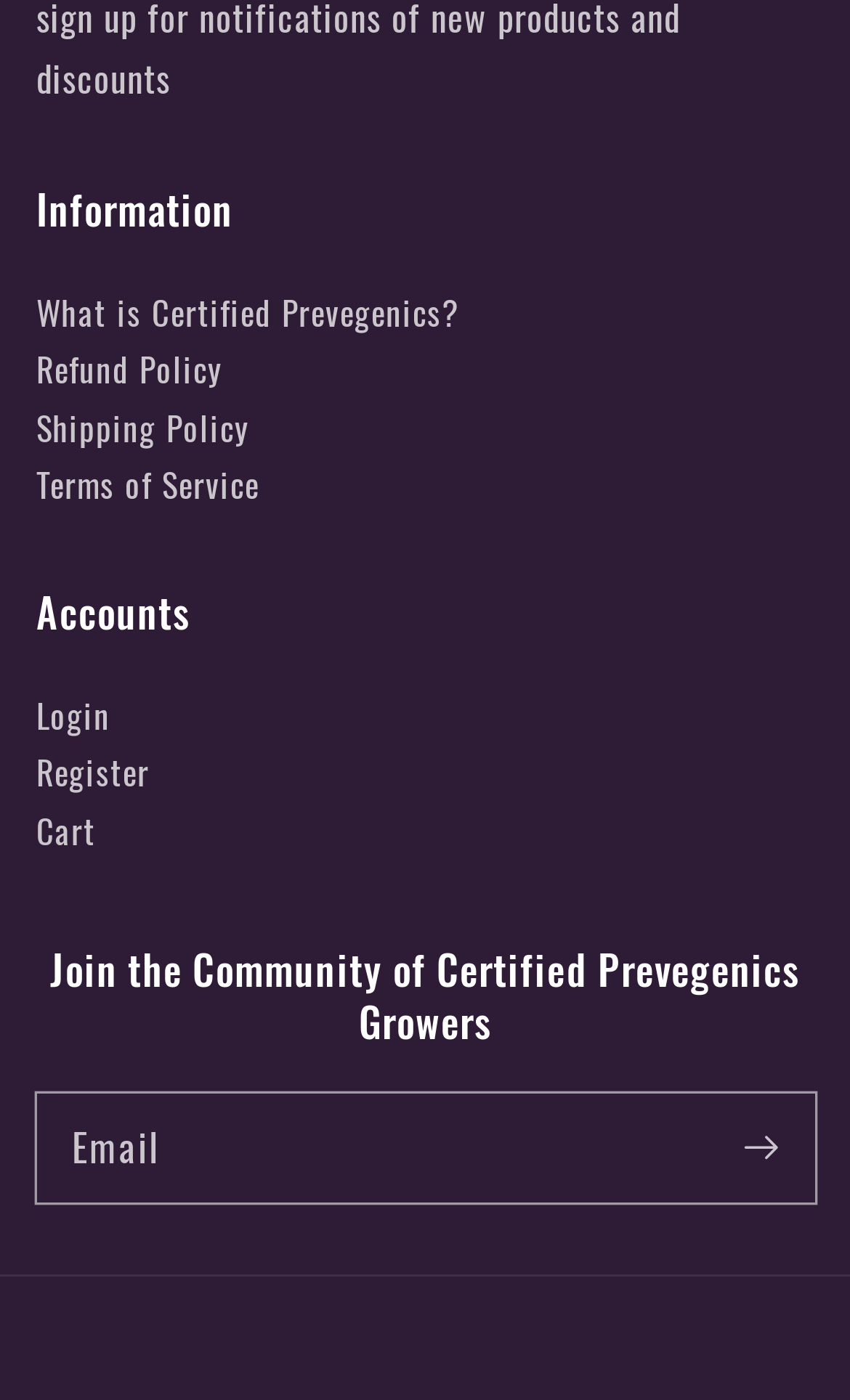Locate the bounding box coordinates of the element to click to perform the following action: 'Login to your account'. The coordinates should be given as four float values between 0 and 1, in the form of [left, top, right, bottom].

[0.042, 0.49, 0.958, 0.531]